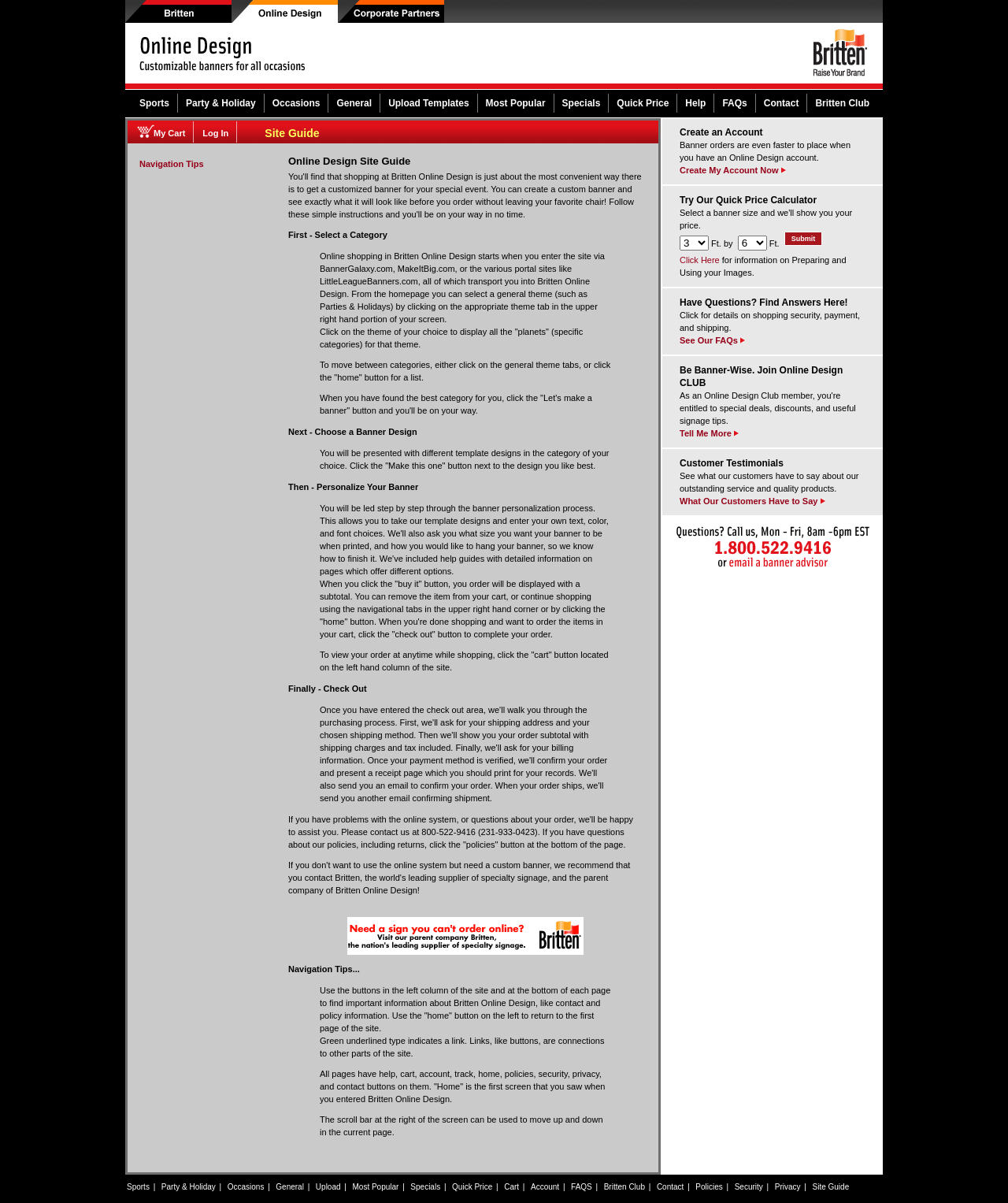Could you locate the bounding box coordinates for the section that should be clicked to accomplish this task: "Create an Account".

[0.674, 0.105, 0.859, 0.115]